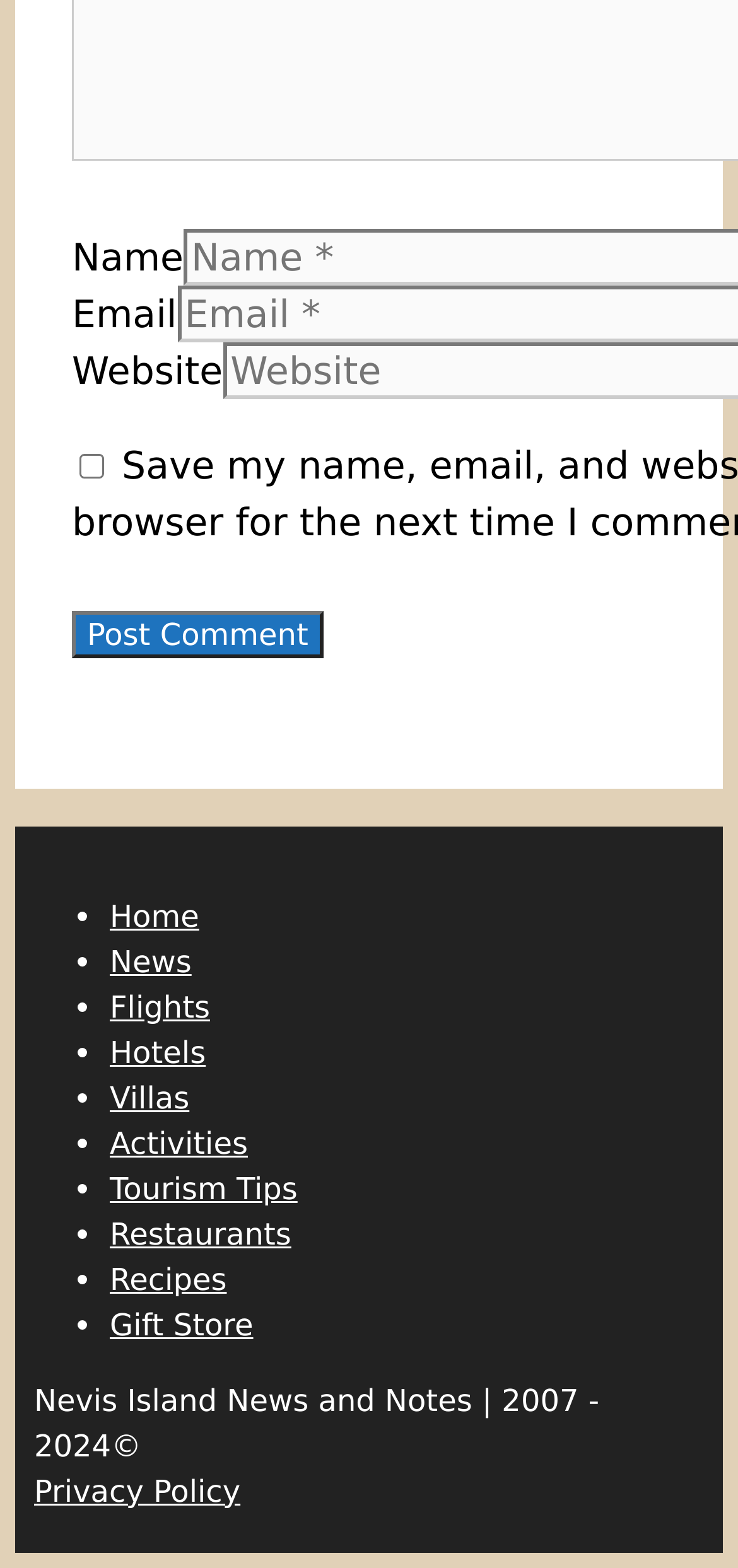Locate the bounding box coordinates of the element that should be clicked to fulfill the instruction: "Check the Save my name, email, and website in this browser for the next time I comment checkbox".

[0.108, 0.289, 0.141, 0.305]